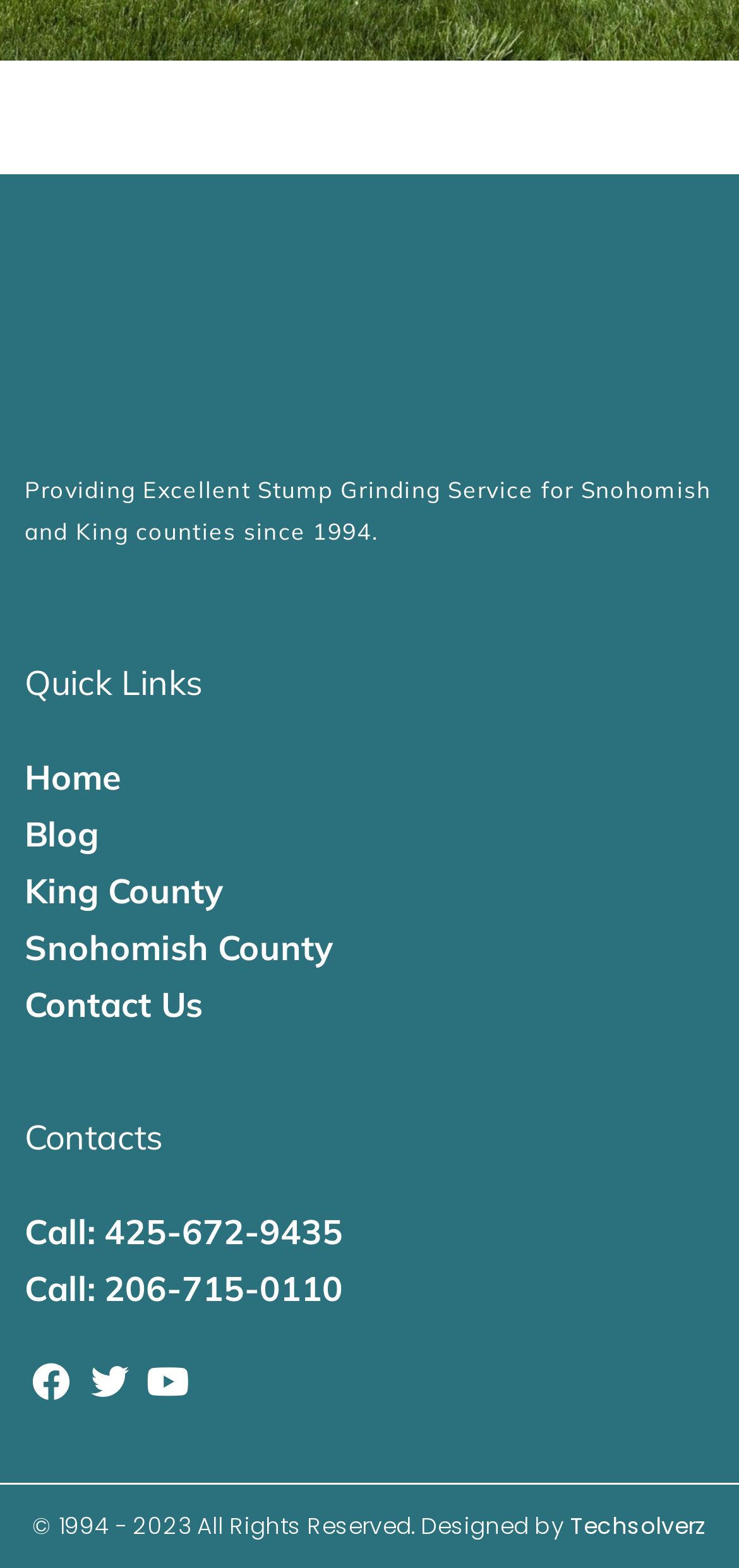Could you indicate the bounding box coordinates of the region to click in order to complete this instruction: "Contact the company via phone".

[0.033, 0.769, 0.99, 0.805]